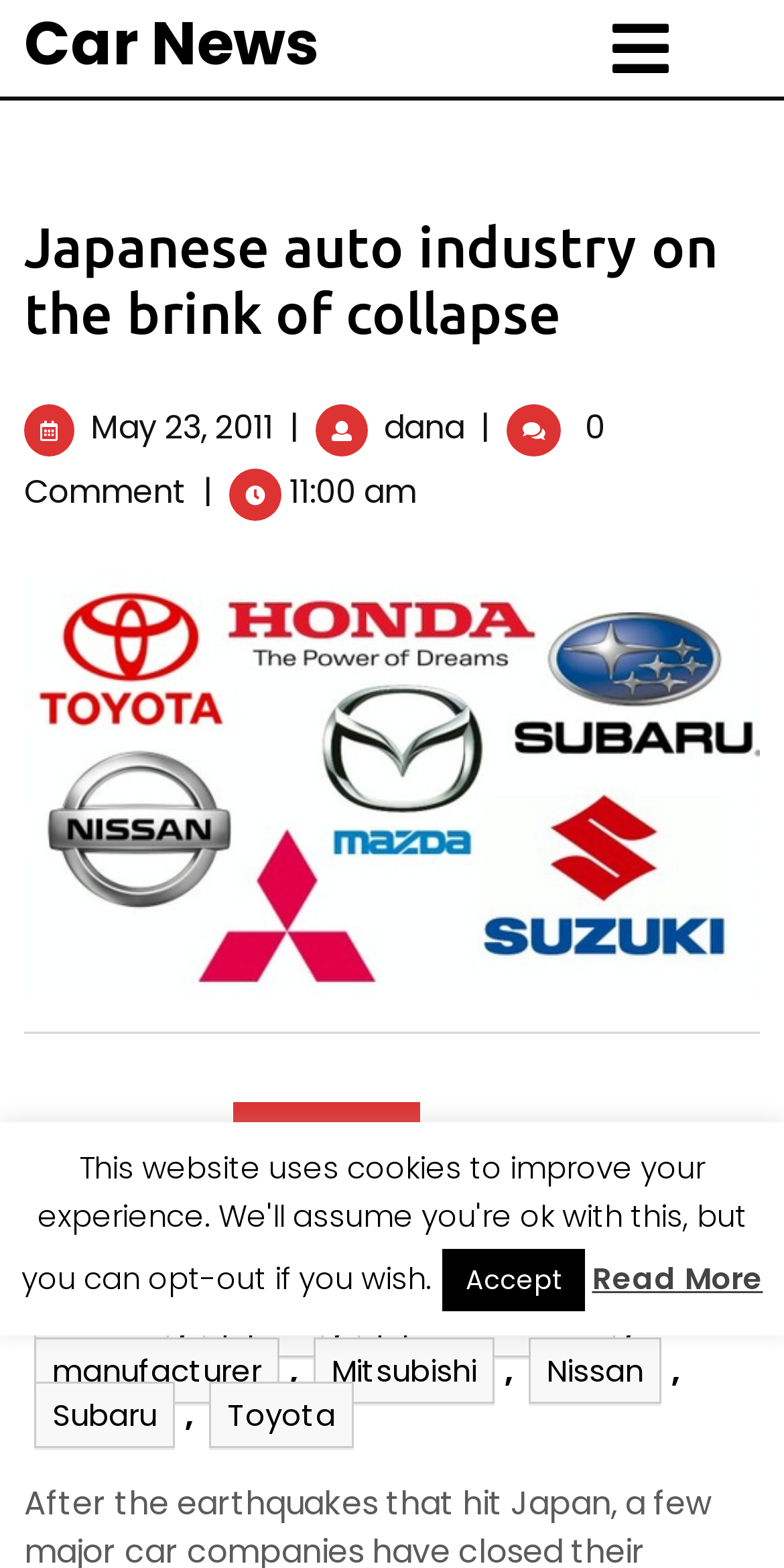Construct a comprehensive description capturing every detail on the webpage.

The webpage appears to be a news article about the Japanese auto industry, with the title "Japanese auto industry on the brink of collapse" prominently displayed at the top. Below the title, there is a horizontal separator line. 

On the top left, there is a link to "Car News" and a tab to open a menu. On the top right, there is a button to "Accept" and a link to "Read More". 

The main content of the article is divided into sections. The first section has a heading with the same title as the webpage, followed by the date "May 23, 2011" and the author's name "dana". There is also a comment count of "0 Comment" and a timestamp of "11:00 am". 

Below this section, there is an image of Japanese auto logos. 

The next section is categorized into "Categories" and "Tags". The categories section has a link to "Car News", while the tags section has multiple links to related keywords such as "auto industry", "car companies", "car production", "cars", "dealer", "Honda", "japan", "japanese auto", "manufacturer", "Mitsubishi", "Nissan", "Subaru", and "Toyota".